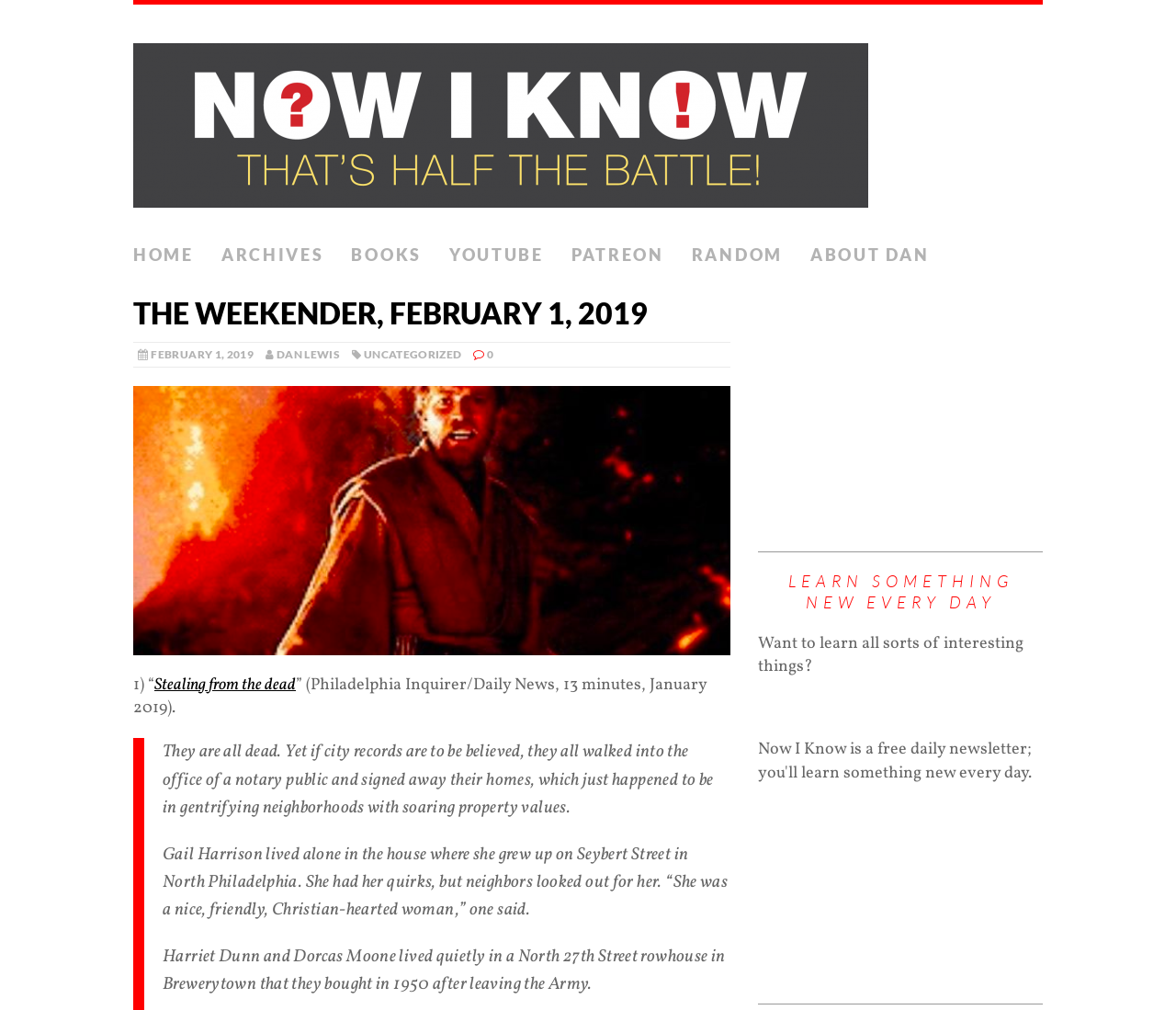Please answer the following question using a single word or phrase: 
How many women are mentioned in the first article?

Three